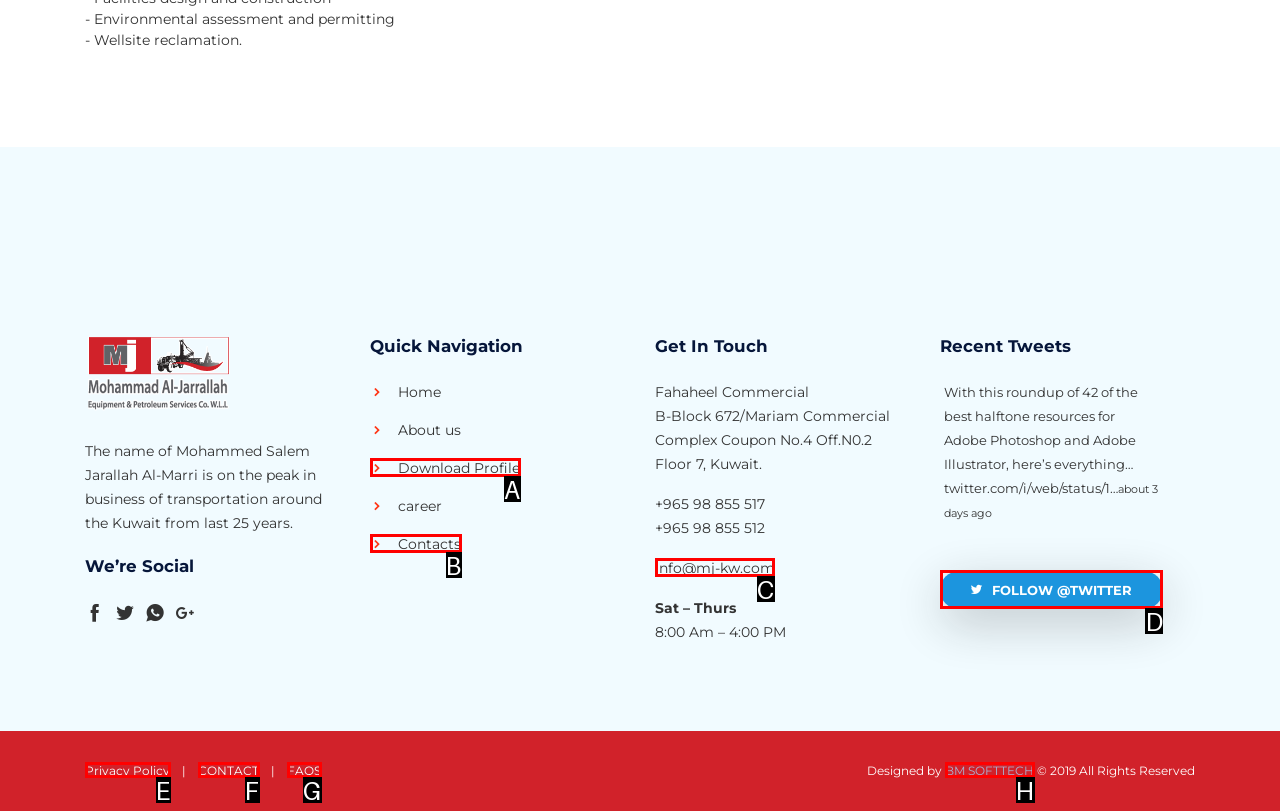Tell me the letter of the UI element to click in order to accomplish the following task: Send an email to info@mj-kw.com
Answer with the letter of the chosen option from the given choices directly.

C